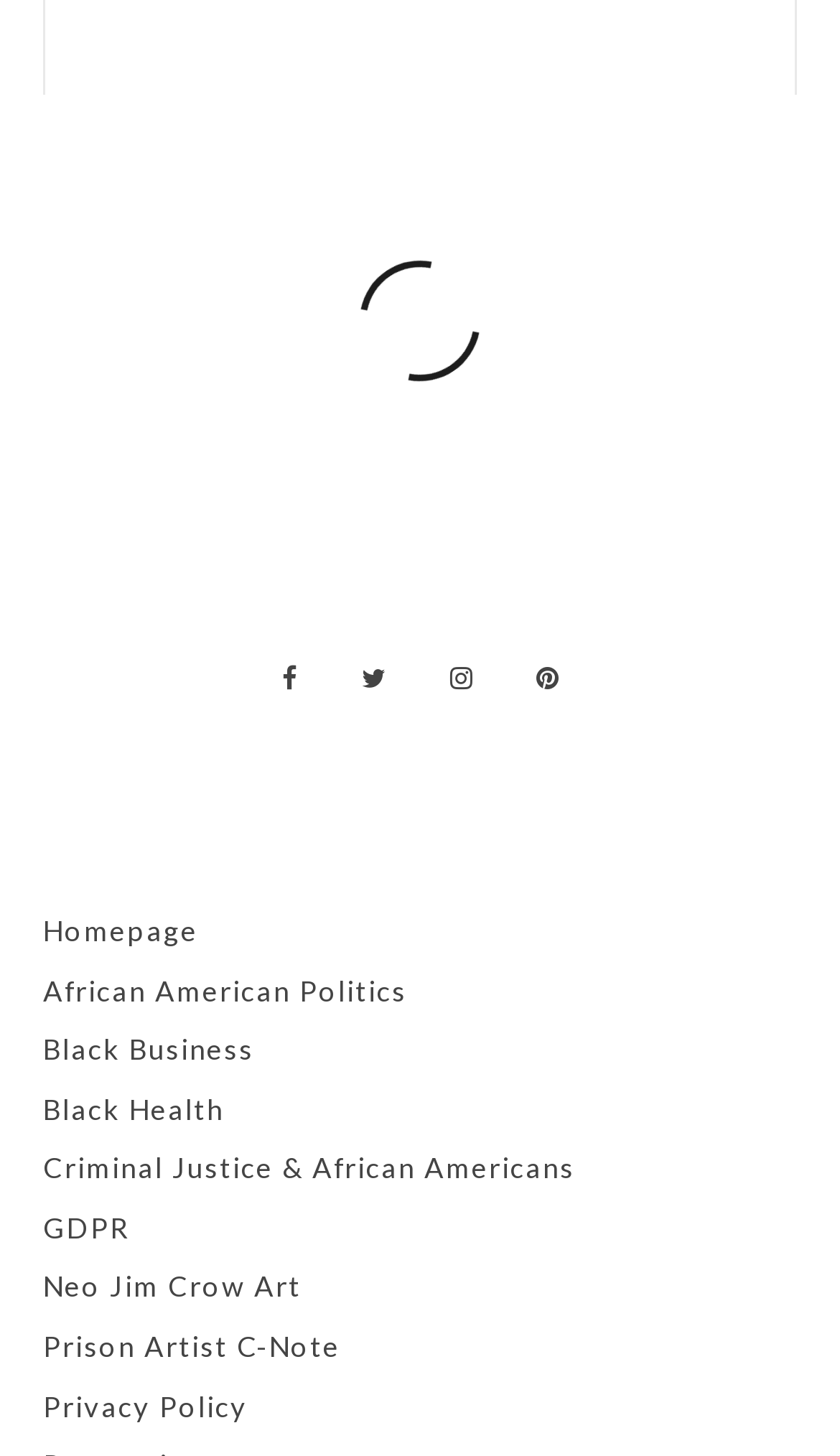What is the first category in the menu?
From the details in the image, provide a complete and detailed answer to the question.

I looked at the menu and found that the first category is 'Homepage', which is located at the top of the menu.